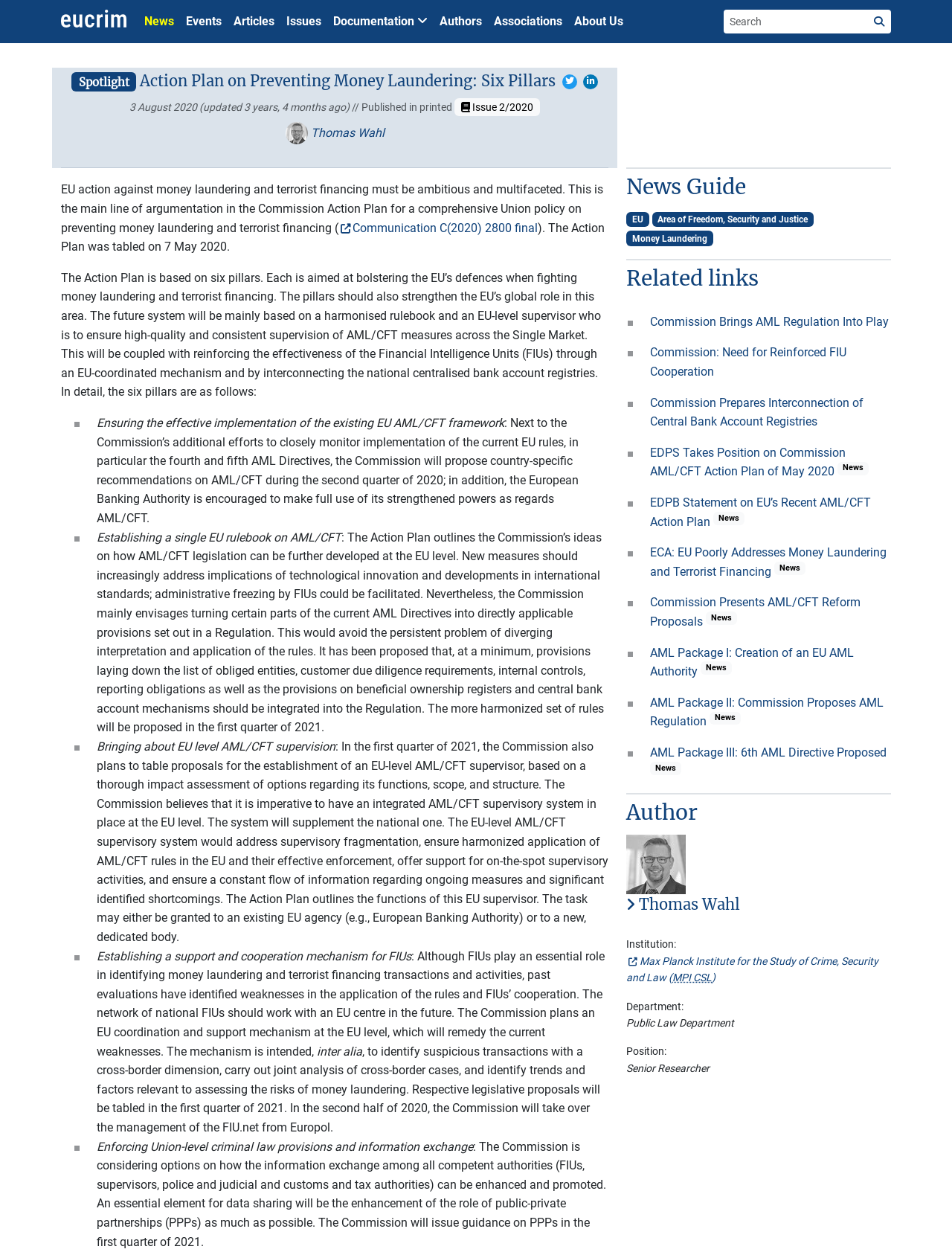Could you locate the bounding box coordinates for the section that should be clicked to accomplish this task: "View team information".

None